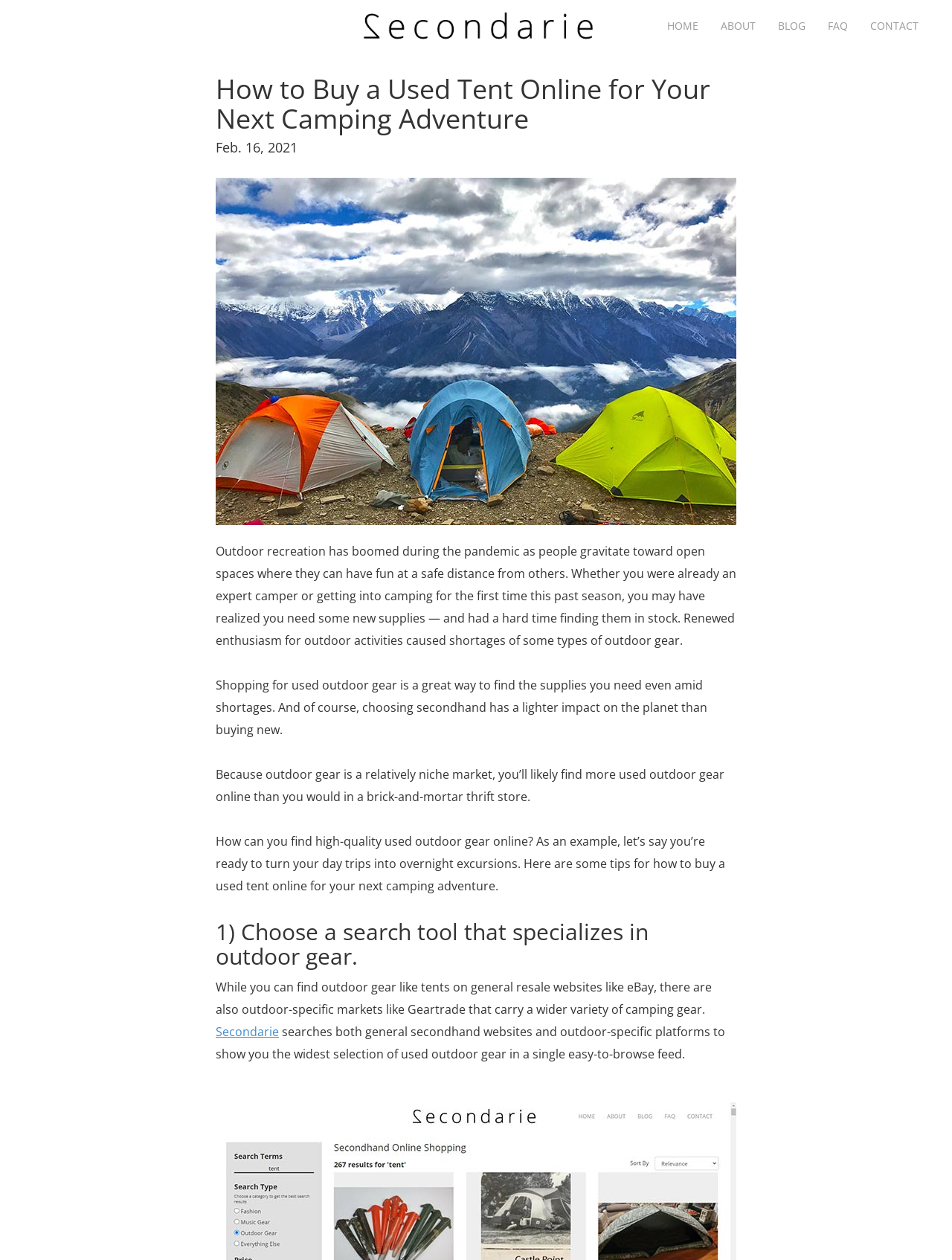What is the purpose of the website 'Secondarie'?
Give a single word or phrase as your answer by examining the image.

Show widest selection of used outdoor gear